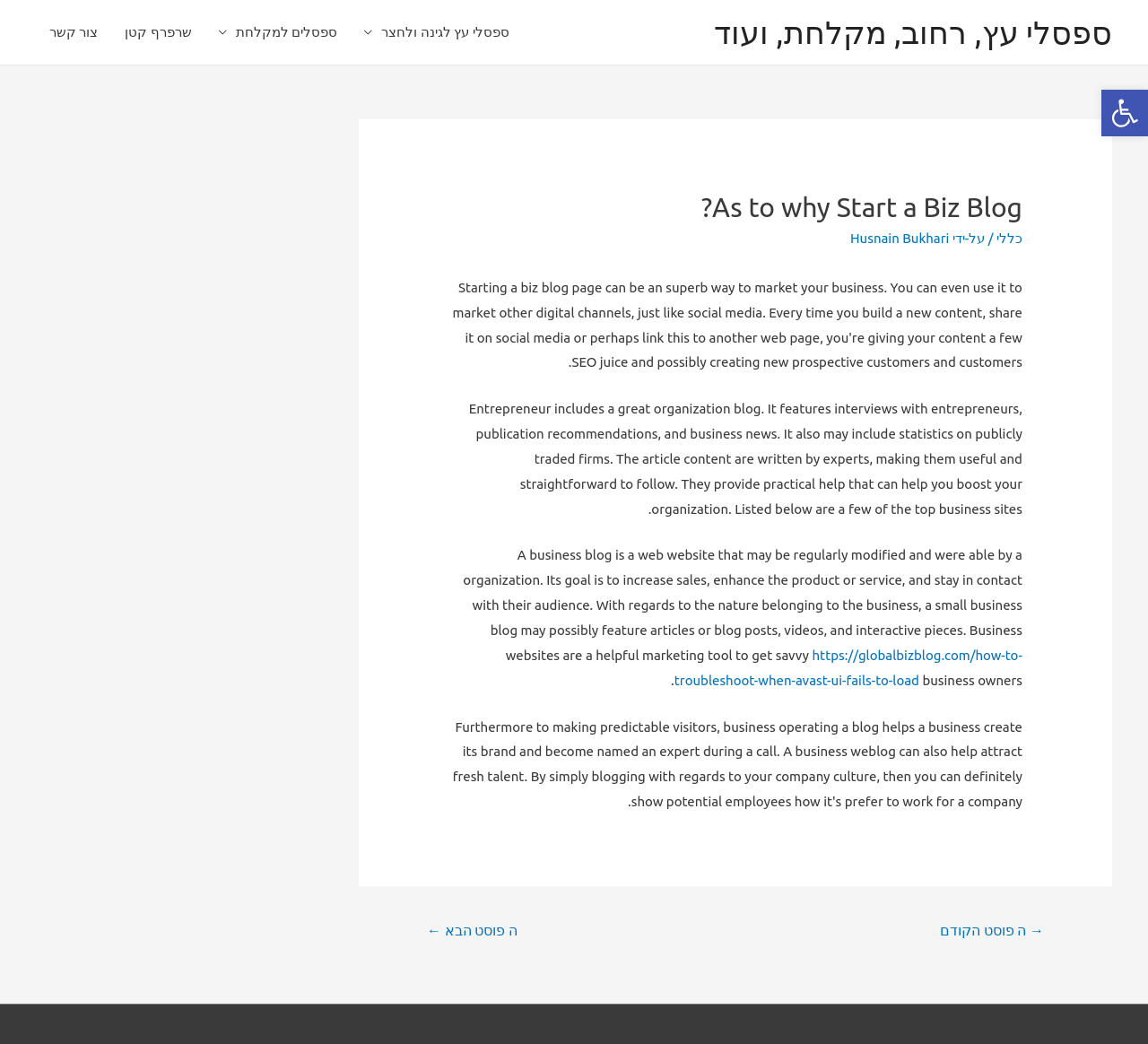Construct a thorough caption encompassing all aspects of the webpage.

The webpage is a blog titled "As to why Start a Biz Blog?" with a focus on entrepreneurship and business. At the top right corner, there is a link to open an accessibility toolbar, accompanied by an image. Below this, there is a prominent link to the blog's main topic, "ספסלי עץ, רחוב, מקלחת, ועוד" (wooden benches, street, shower, and more).

On the left side, there is a navigation menu labeled "Site Navigation" with four links: "ספסלי עץ לגינה ולחצר" (wooden benches for garden and yard), "ספסלים למקלחת" (benches for shower), "שרפרף קטן" (small shelf), and "צור קשר" (contact form).

The main content area is divided into two sections. The top section has a header with the blog title, followed by a brief introduction to the blog's author, Husnain Bukhari. There is also a link to a general category, "כללי" (general).

The main article section has three paragraphs of text. The first paragraph describes the Entrepreneur blog, which features interviews with entrepreneurs, book recommendations, and business news. The second paragraph explains the purpose of a business blog, which is to increase sales, enhance products or services, and stay in touch with the audience. The third paragraph appears to be a continuation of the second, discussing the benefits of business blogs for business owners.

Below the article, there is a link to an external webpage, "https://globalbizblog.com/how-to-troubleshoot-when-avast-ui-fails-to-load". At the bottom of the page, there is a navigation menu labeled "פוסטים" (posts) with links to previous and next posts.